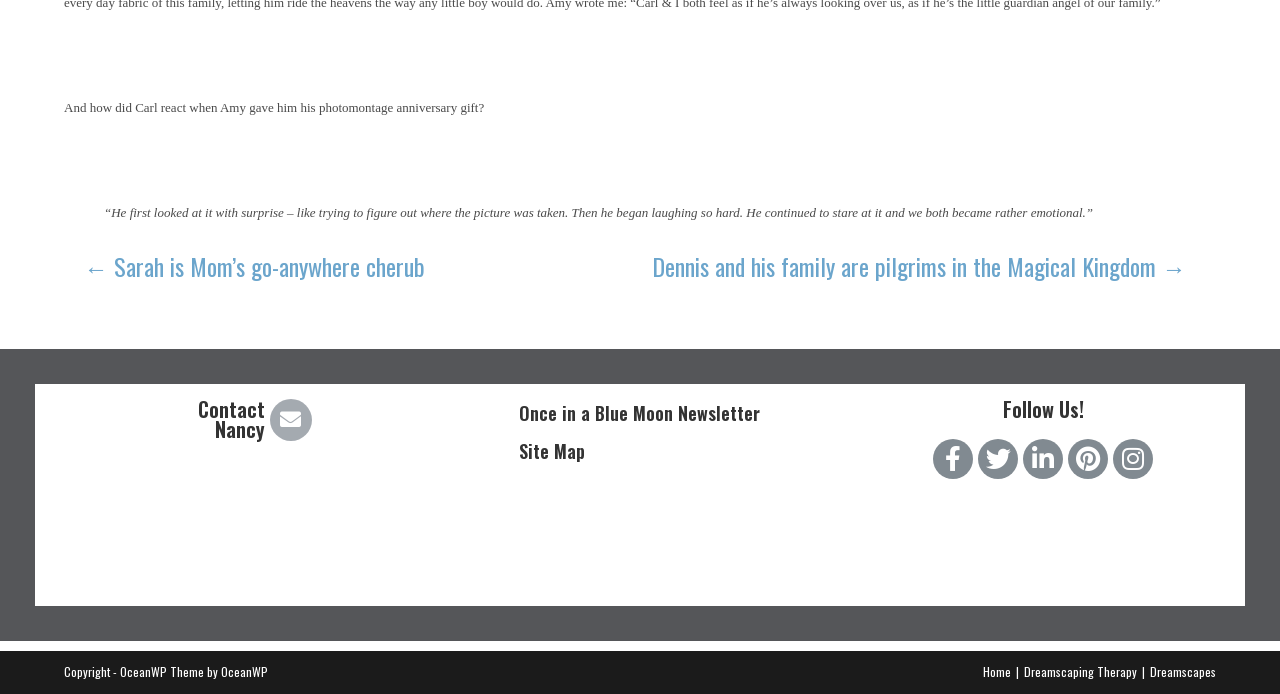What is the topic of the quote?
Examine the image closely and answer the question with as much detail as possible.

The quote is about a person's reaction to an anniversary gift, so the topic is an anniversary gift.